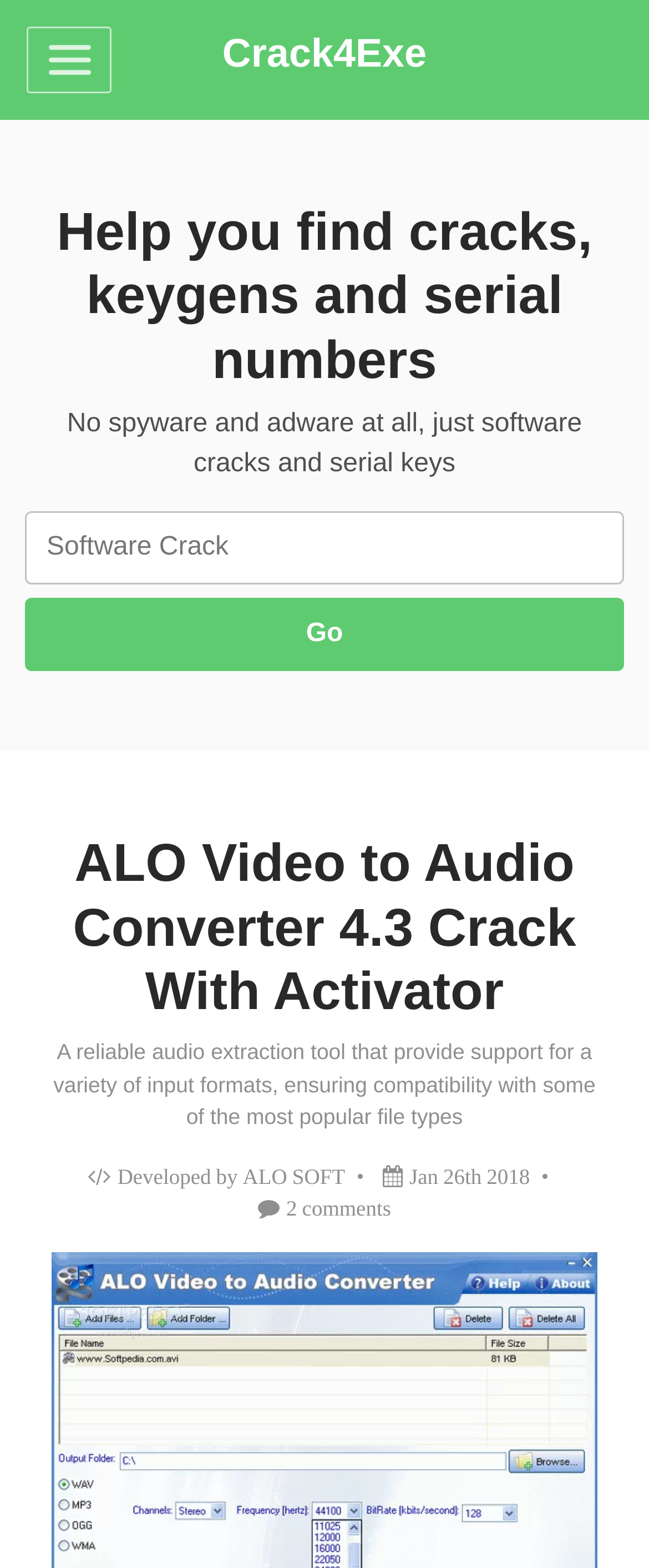Explain the webpage in detail, including its primary components.

The webpage appears to be a software crack website, specifically focused on ALO Video to Audio Converter. At the top, there is a heading "Crack4Exe" with a link to the same name. Below it, there is a toggle navigation button. 

On the left side, there is a heading that reads "Help you find cracks, keygens and serial numbers". Below this heading, there is a static text stating "No spyware and adware at all, just software cracks and serial keys". 

In the center of the page, there is a search function with a text box labeled "Software Crack" and a "Go" button next to it. 

On the lower half of the page, there is a header section that contains information about the ALO Video to Audio Converter software. The heading "ALO Video to Audio Converter 4.3 Crack With Activator" is followed by a description of the software, which is a reliable audio extraction tool that supports various input formats. Below this, there is information about the software's developer, ALO SOFT, and its release date, January 26th, 2018. Finally, there is a note indicating that there are 2 comments.